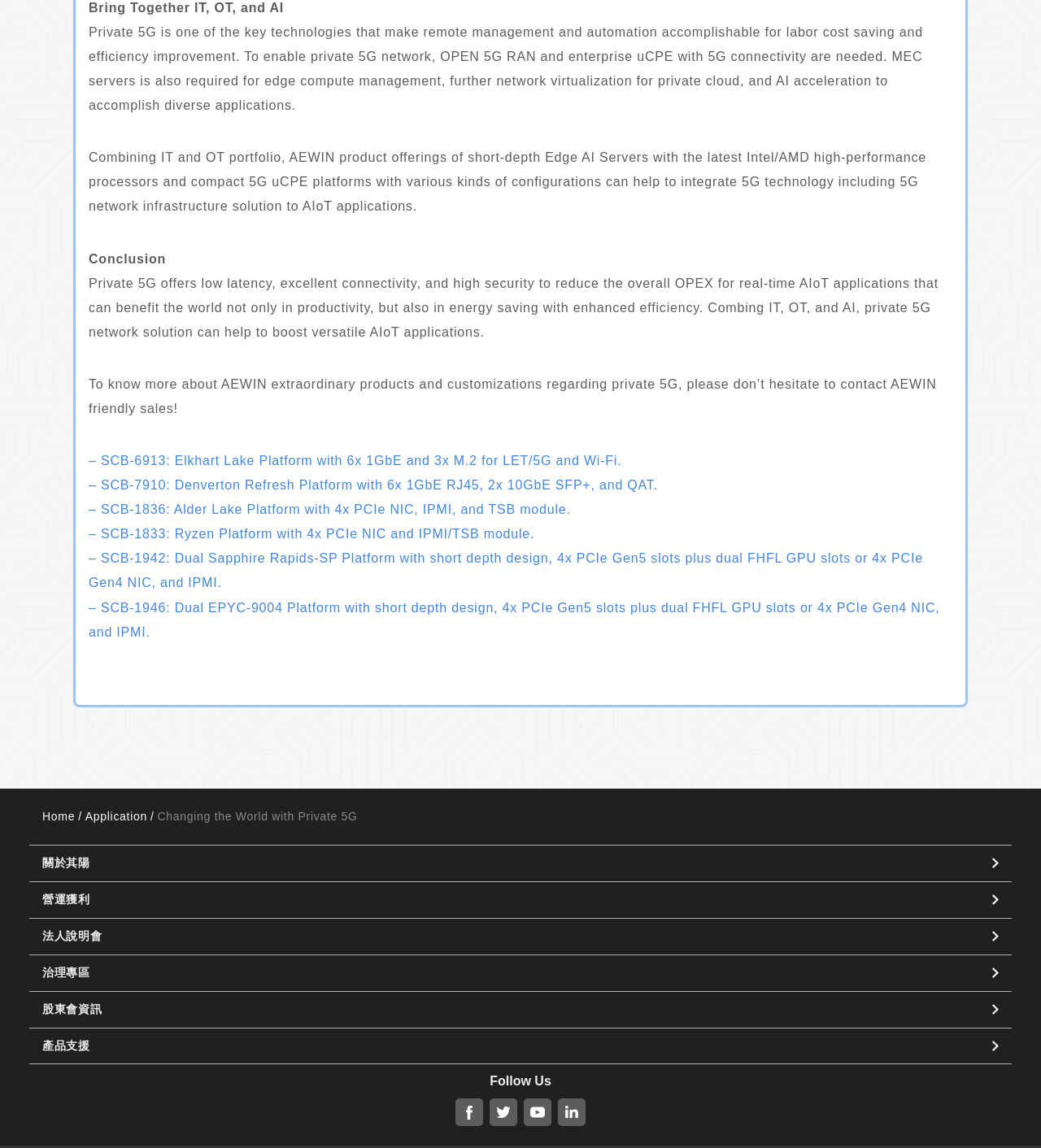Locate the bounding box coordinates of the element's region that should be clicked to carry out the following instruction: "Read about DORINA GEGIÇI". The coordinates need to be four float numbers between 0 and 1, i.e., [left, top, right, bottom].

None